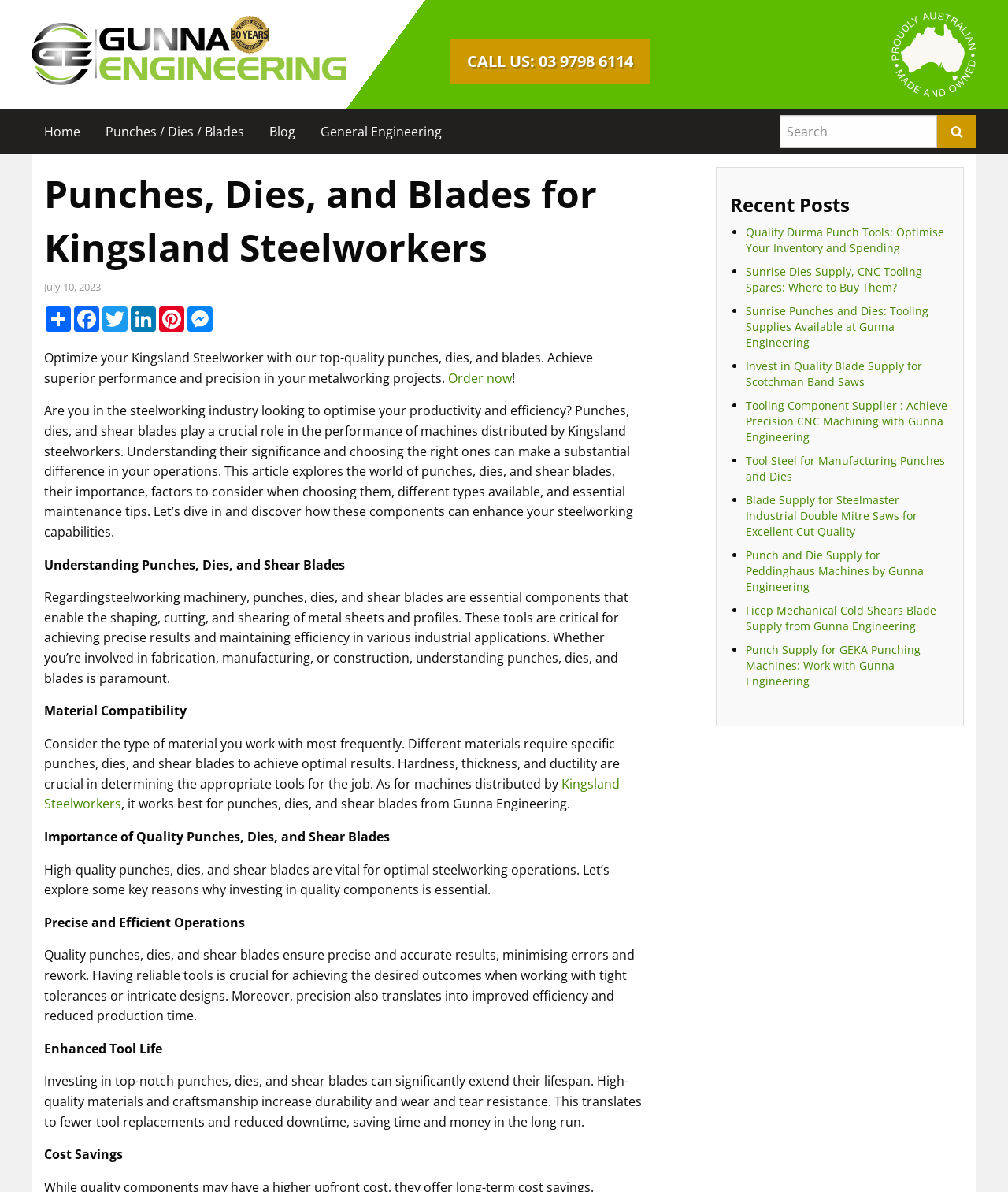How many recent posts are listed on the webpage?
Refer to the image and give a detailed answer to the query.

I counted the number of list markers and corresponding links in the 'Recent Posts' section and found that there are 9 recent posts listed on the webpage.